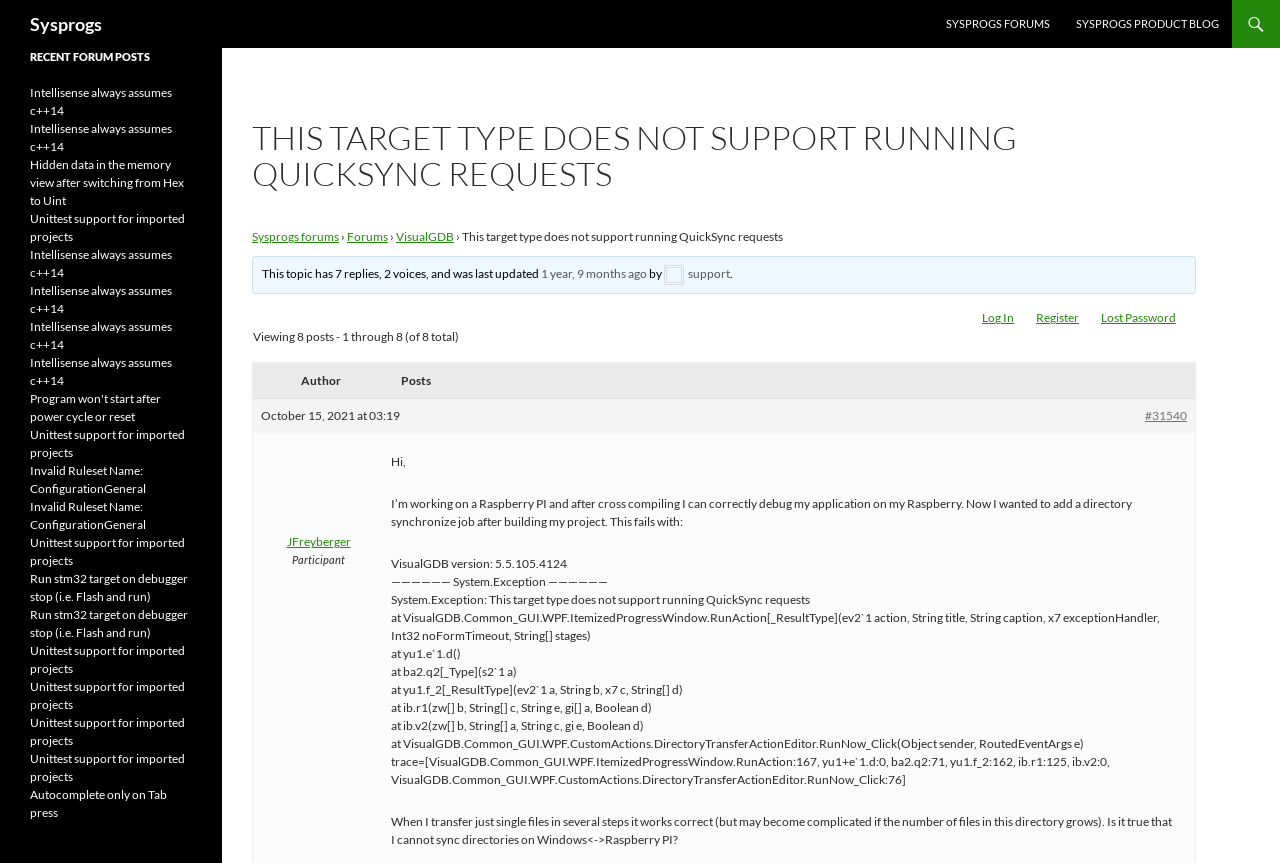Please determine the bounding box coordinates of the clickable area required to carry out the following instruction: "Click on the 'Log In' button". The coordinates must be four float numbers between 0 and 1, represented as [left, top, right, bottom].

[0.767, 0.359, 0.792, 0.377]